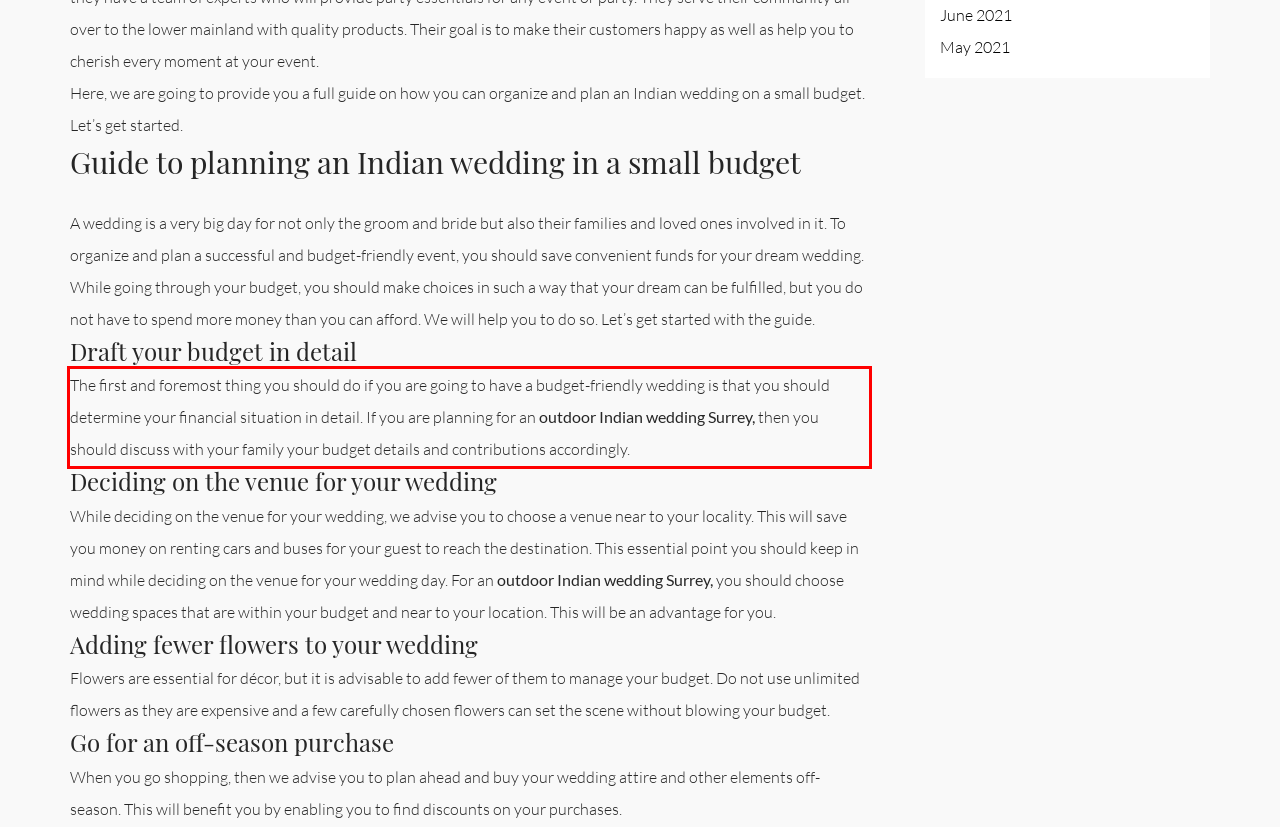Within the screenshot of a webpage, identify the red bounding box and perform OCR to capture the text content it contains.

The first and foremost thing you should do if you are going to have a budget-friendly wedding is that you should determine your financial situation in detail. If you are planning for an outdoor Indian wedding Surrey, then you should discuss with your family your budget details and contributions accordingly.